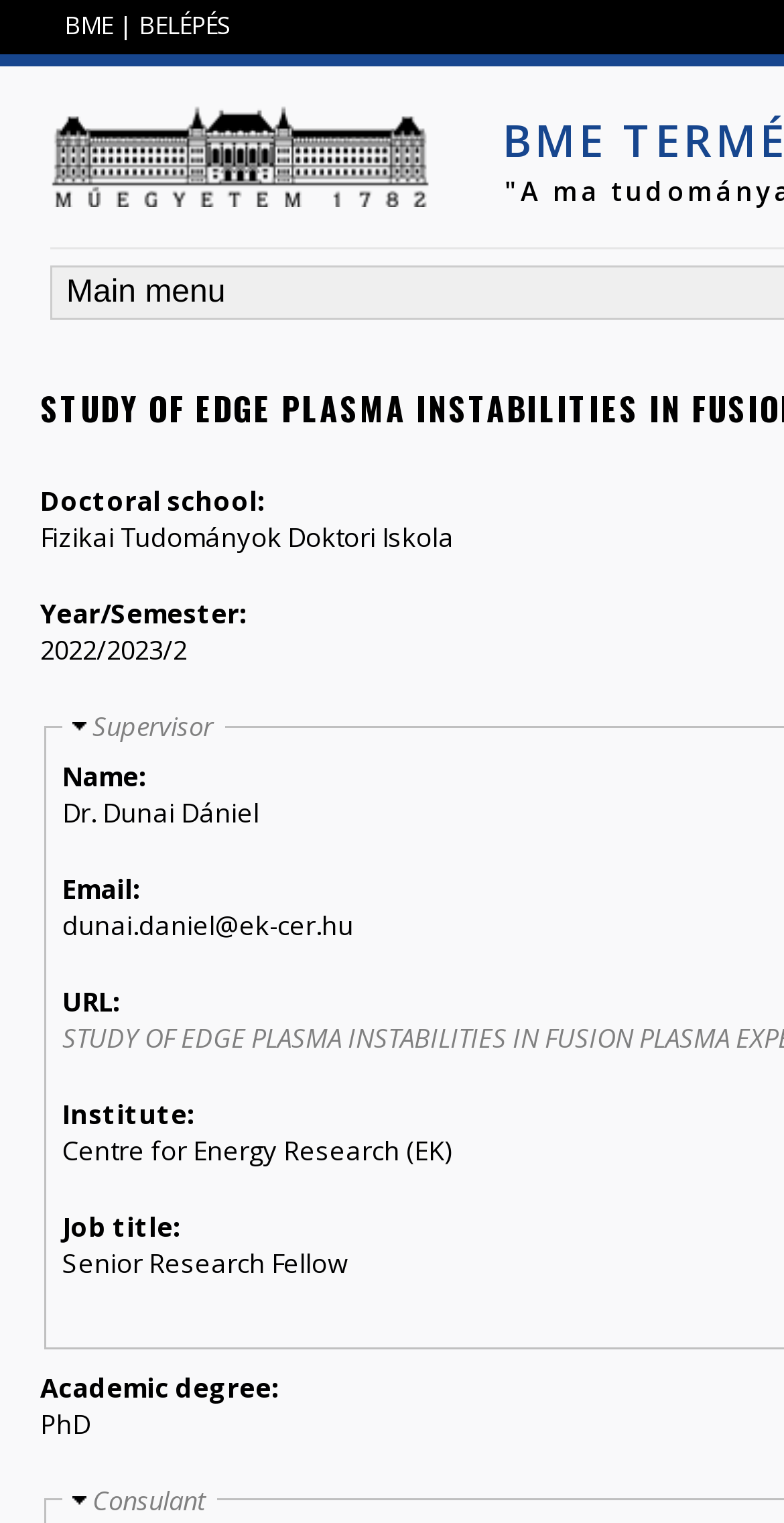Using the provided description: "Elrejt Supervisor", find the bounding box coordinates of the corresponding UI element. The output should be four float numbers between 0 and 1, in the format [left, top, right, bottom].

[0.118, 0.465, 0.272, 0.489]